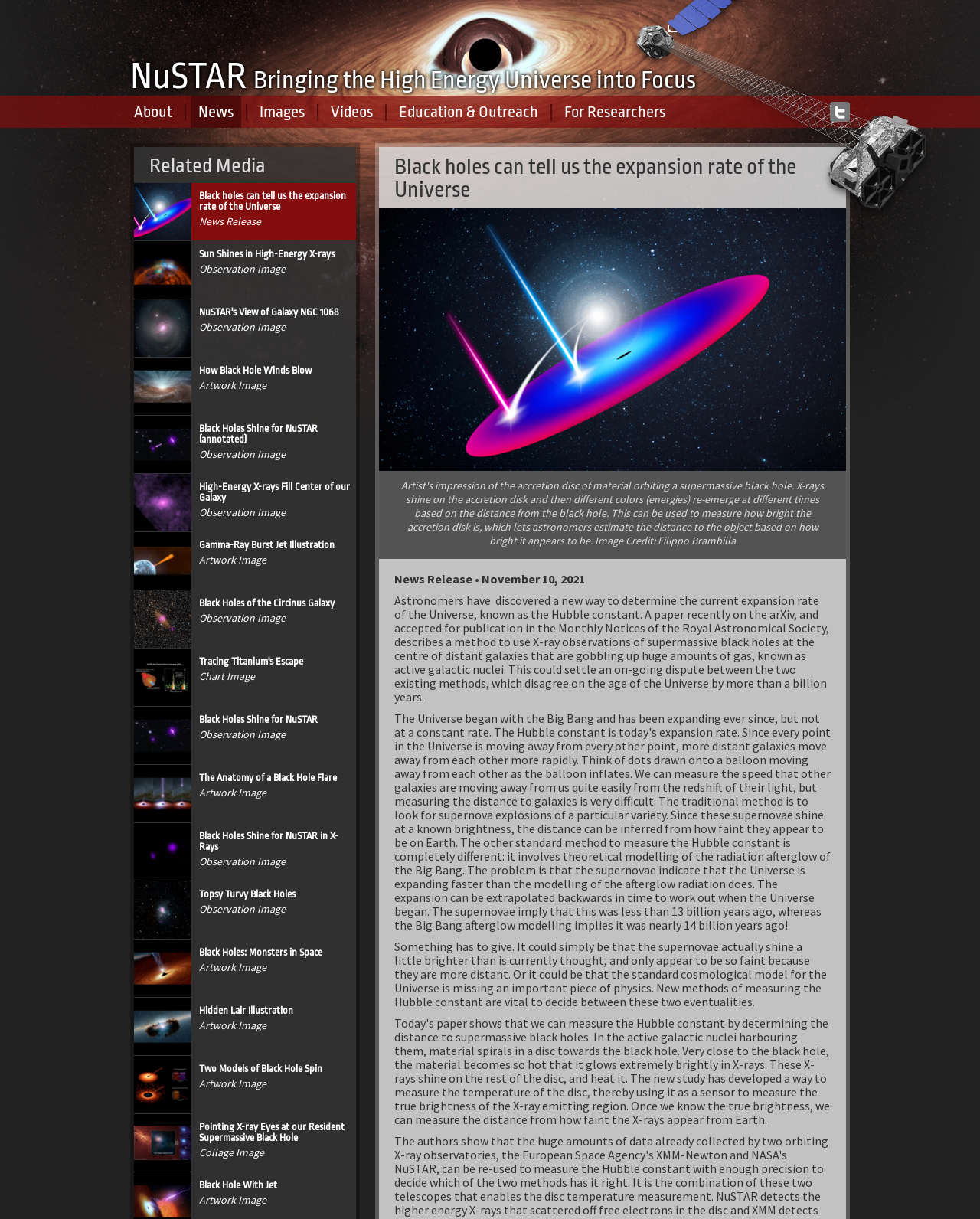Locate the bounding box coordinates of the clickable element to fulfill the following instruction: "View the image of NuSTAR's view of galaxy NGC 1068". Provide the coordinates as four float numbers between 0 and 1 in the format [left, top, right, bottom].

[0.137, 0.246, 0.363, 0.293]